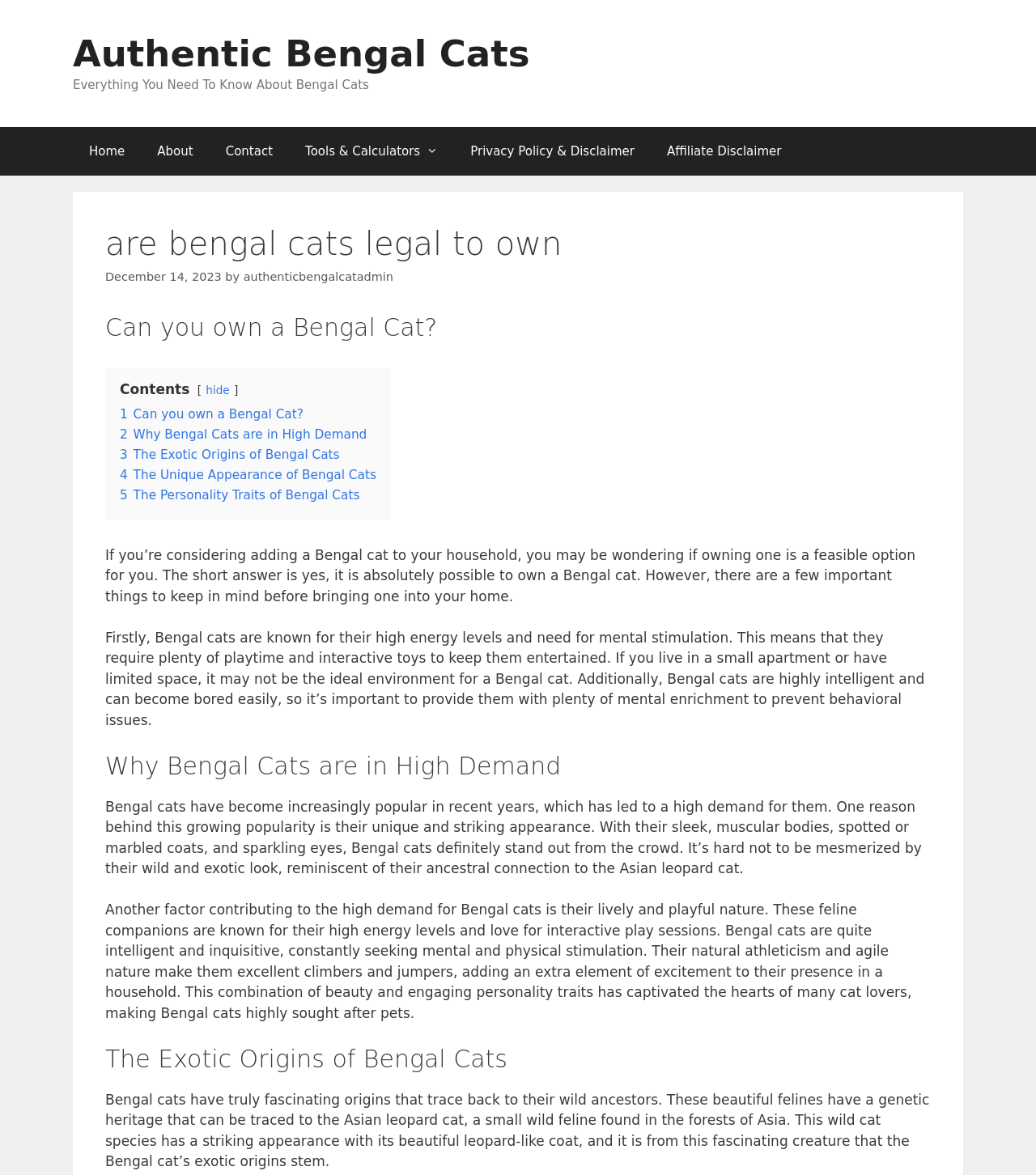Find the bounding box of the web element that fits this description: "Affiliate Disclaimer".

[0.628, 0.108, 0.77, 0.149]